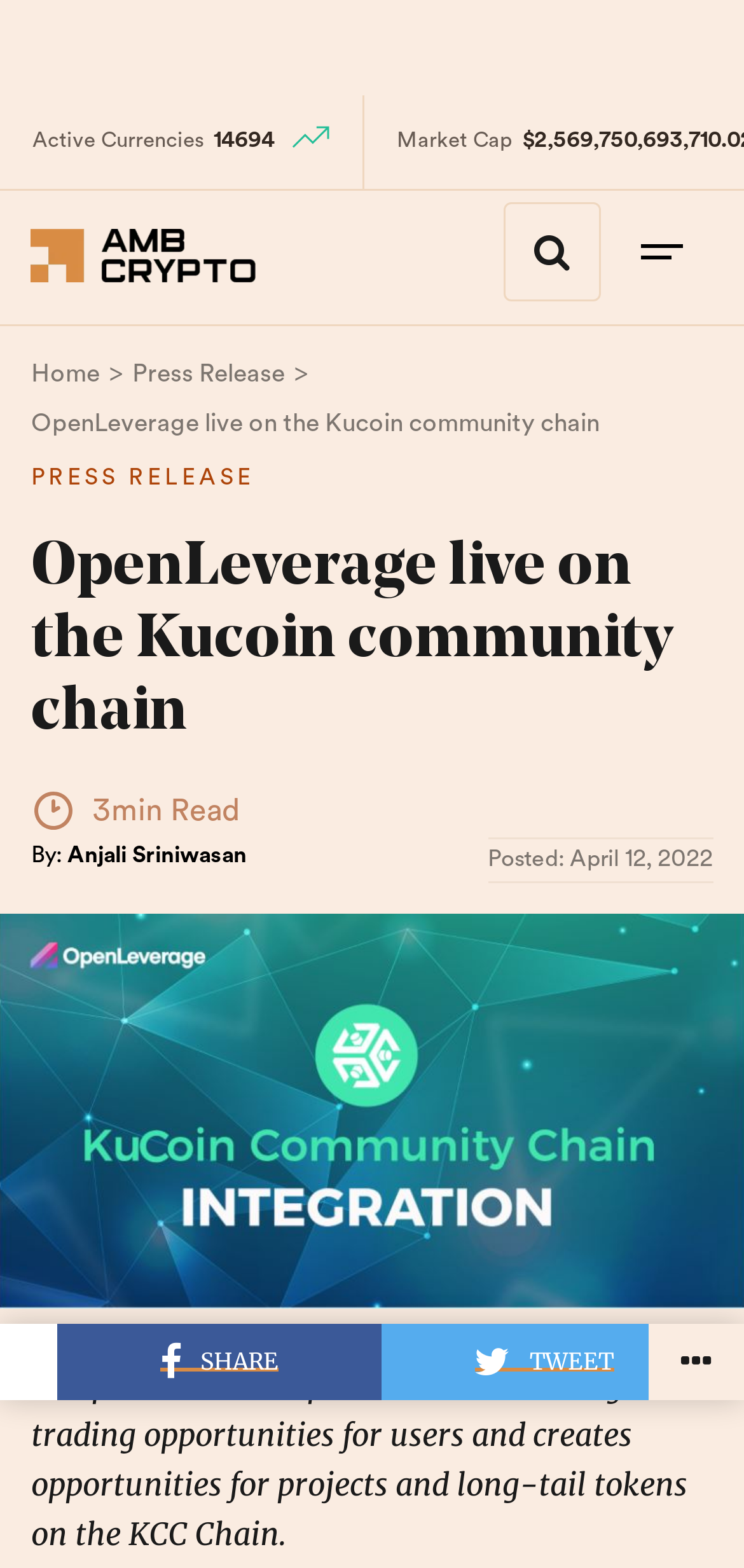Highlight the bounding box of the UI element that corresponds to this description: "facebook app for win10 download".

None